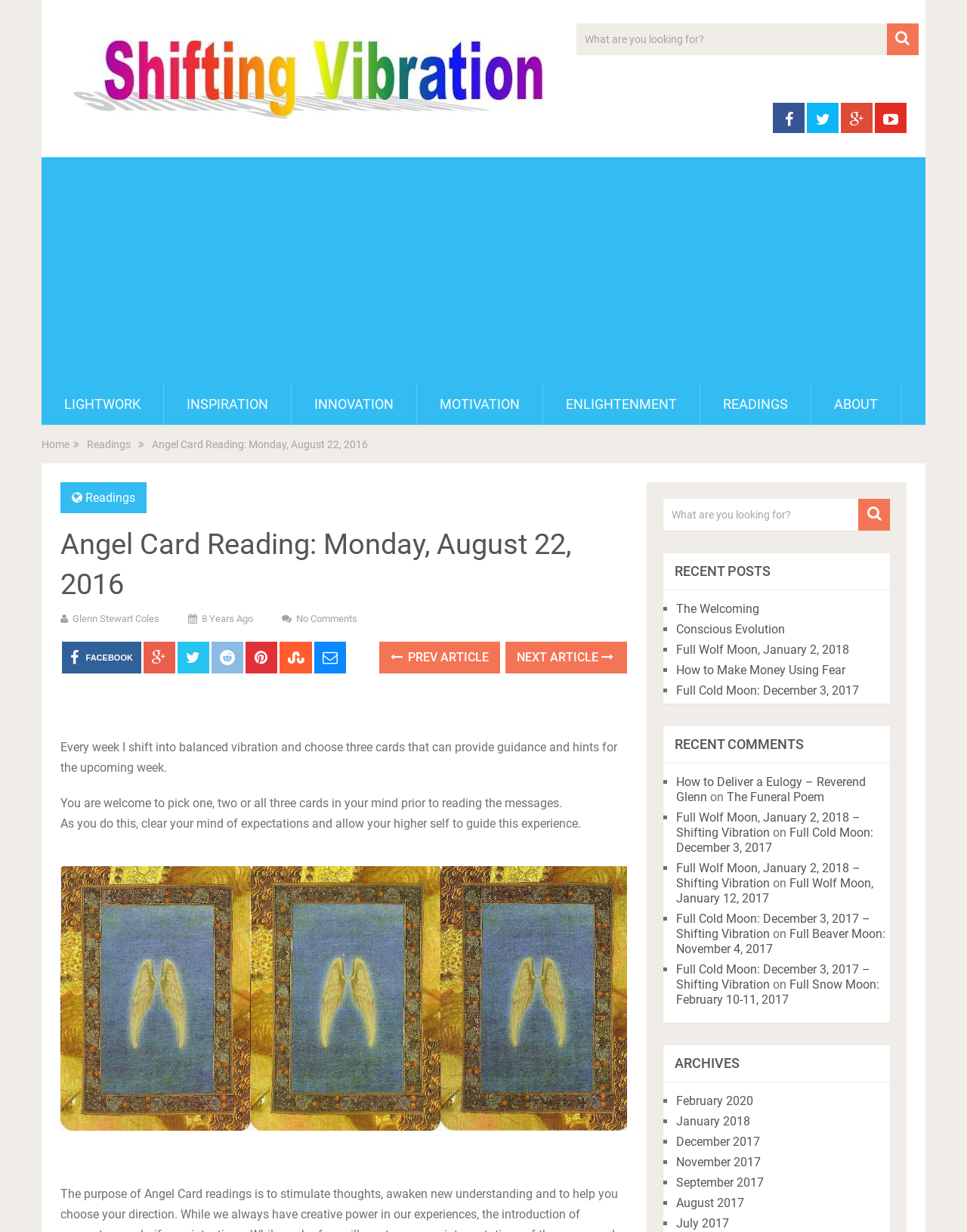Identify the bounding box coordinates of the part that should be clicked to carry out this instruction: "Search for something".

[0.596, 0.019, 0.95, 0.045]